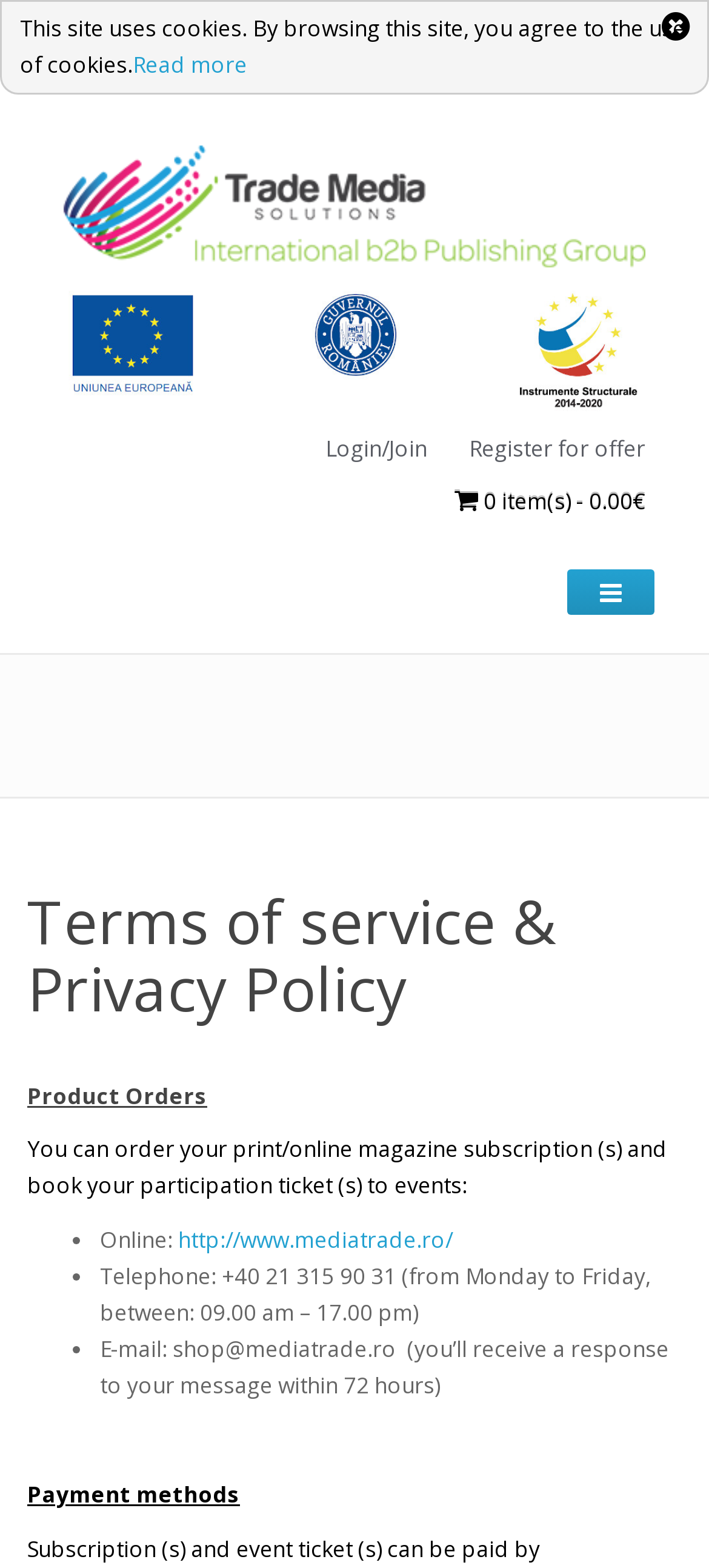Please study the image and answer the question comprehensively:
What is the shopping cart status?

The shopping cart status is obtained from the button element, which displays the text ' 0 item(s) - 0.00€', indicating that there are no items in the cart and the total cost is 0.00€.